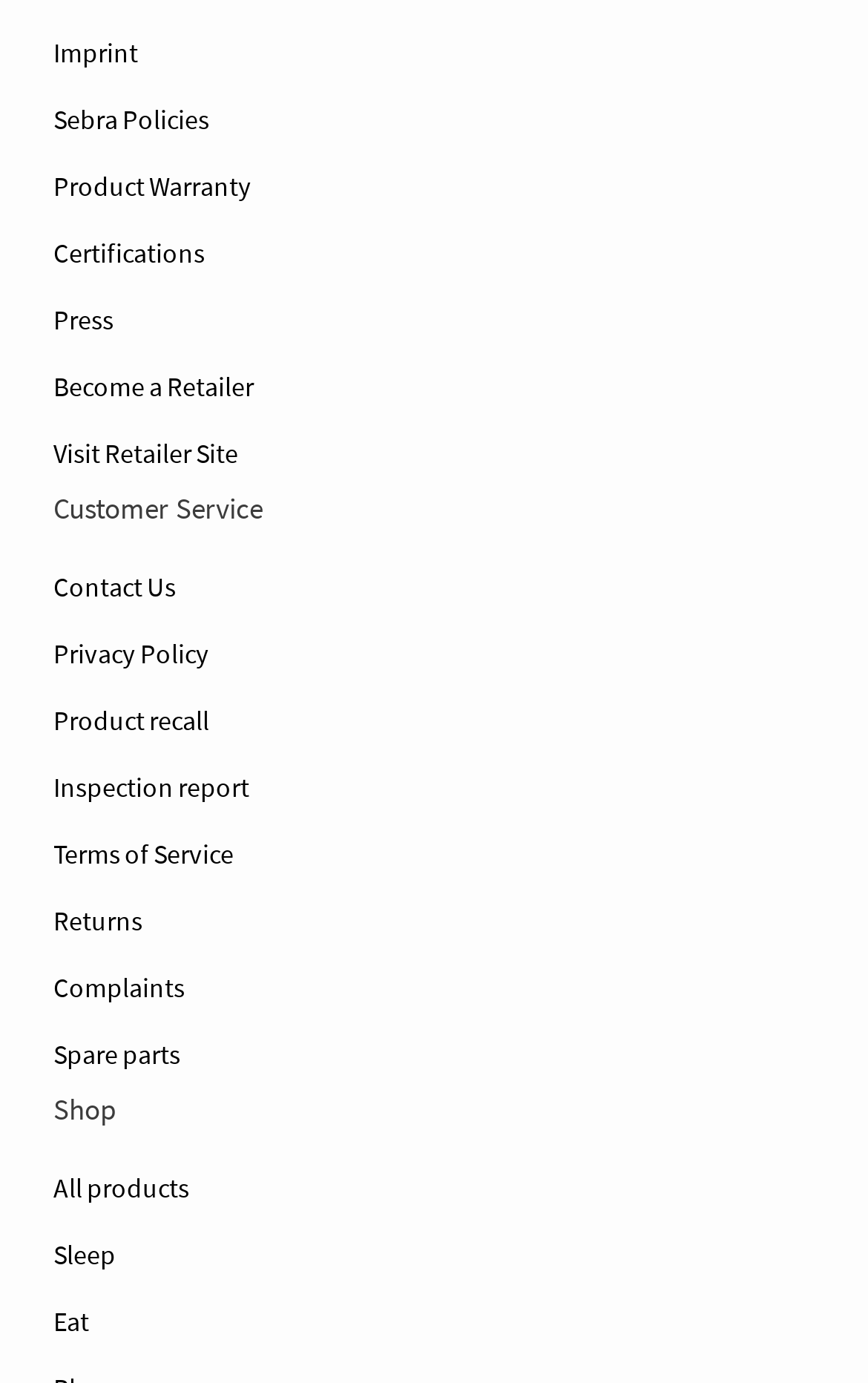Locate the bounding box coordinates of the element to click to perform the following action: 'Visit the imprint page'. The coordinates should be given as four float values between 0 and 1, in the form of [left, top, right, bottom].

[0.062, 0.014, 0.938, 0.063]